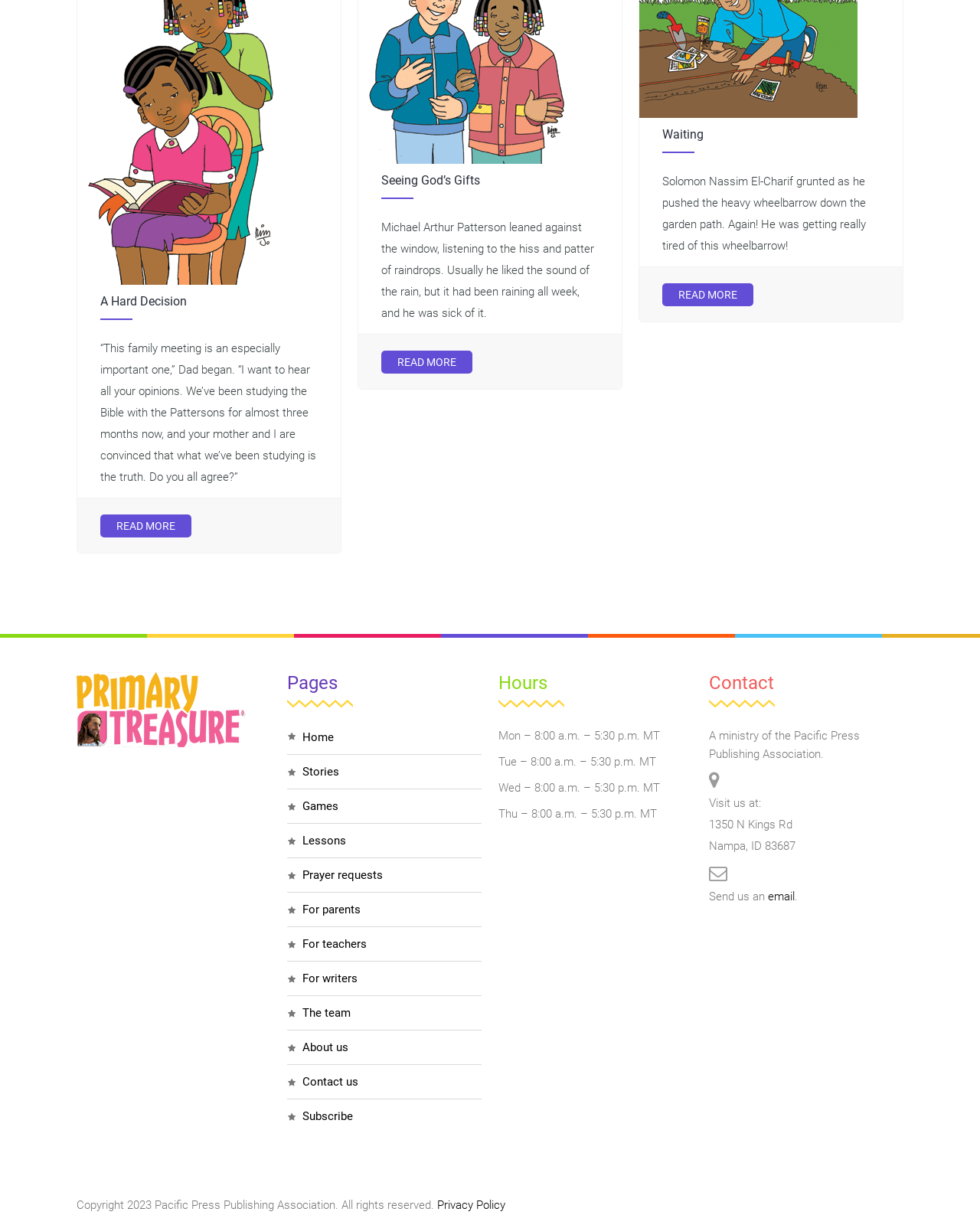Extract the bounding box coordinates of the UI element described: "A Hard Decision". Provide the coordinates in the format [left, top, right, bottom] with values ranging from 0 to 1.

[0.102, 0.242, 0.324, 0.254]